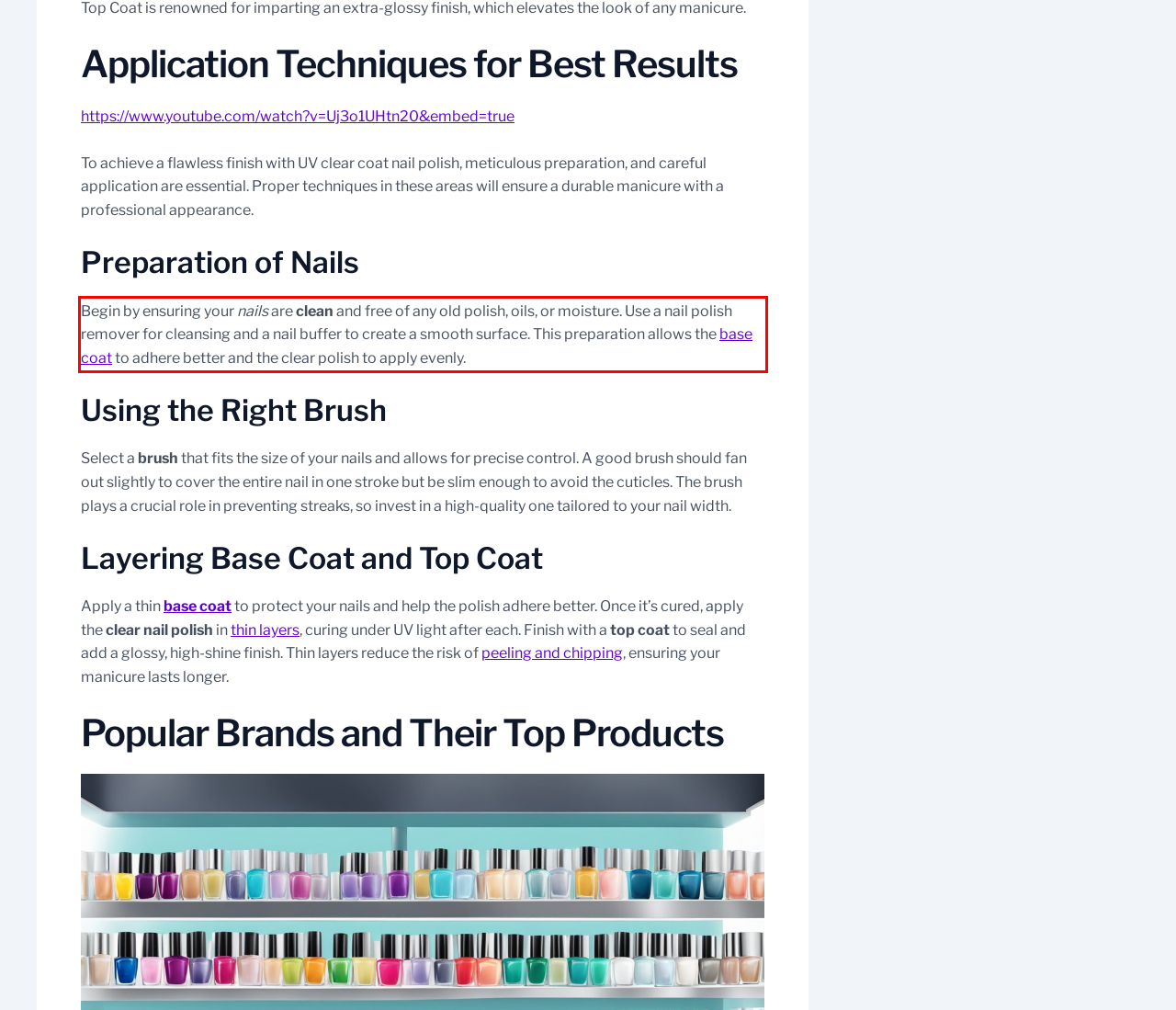Review the screenshot of the webpage and recognize the text inside the red rectangle bounding box. Provide the extracted text content.

Begin by ensuring your nails are clean and free of any old polish, oils, or moisture. Use a nail polish remover for cleansing and a nail buffer to create a smooth surface. This preparation allows the base coat to adhere better and the clear polish to apply evenly.